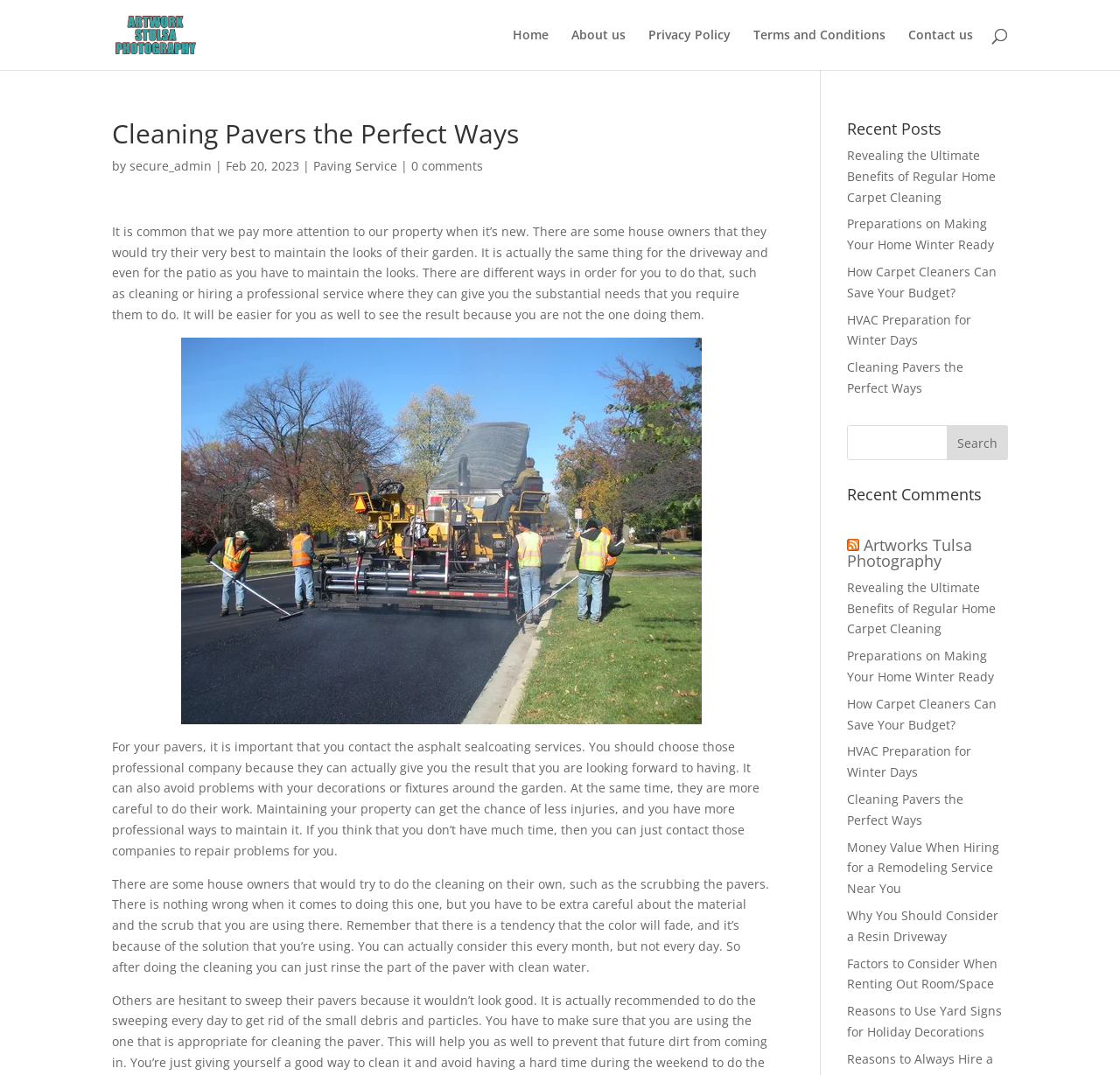What is the category of the article 'Revealing the Ultimate Benefits of Regular Home Carpet Cleaning'?
Answer with a single word or phrase by referring to the visual content.

Home maintenance